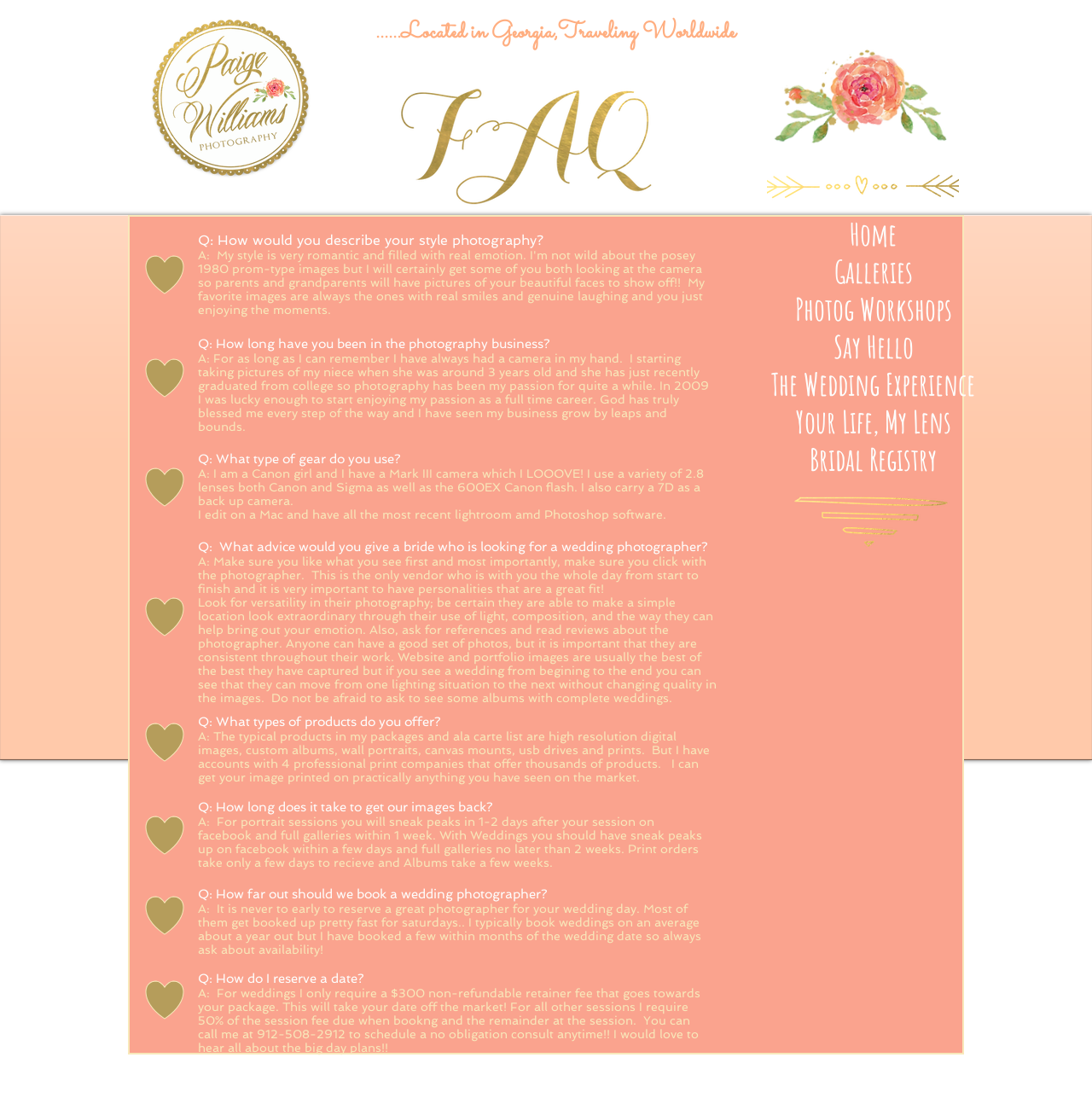What is the photographer's camera brand?
Please analyze the image and answer the question with as much detail as possible.

The answer can be found in the section where the photographer is describing her gear, where she mentions 'I am a Canon girl and I have a Mark III camera which I LOOOVE!'.